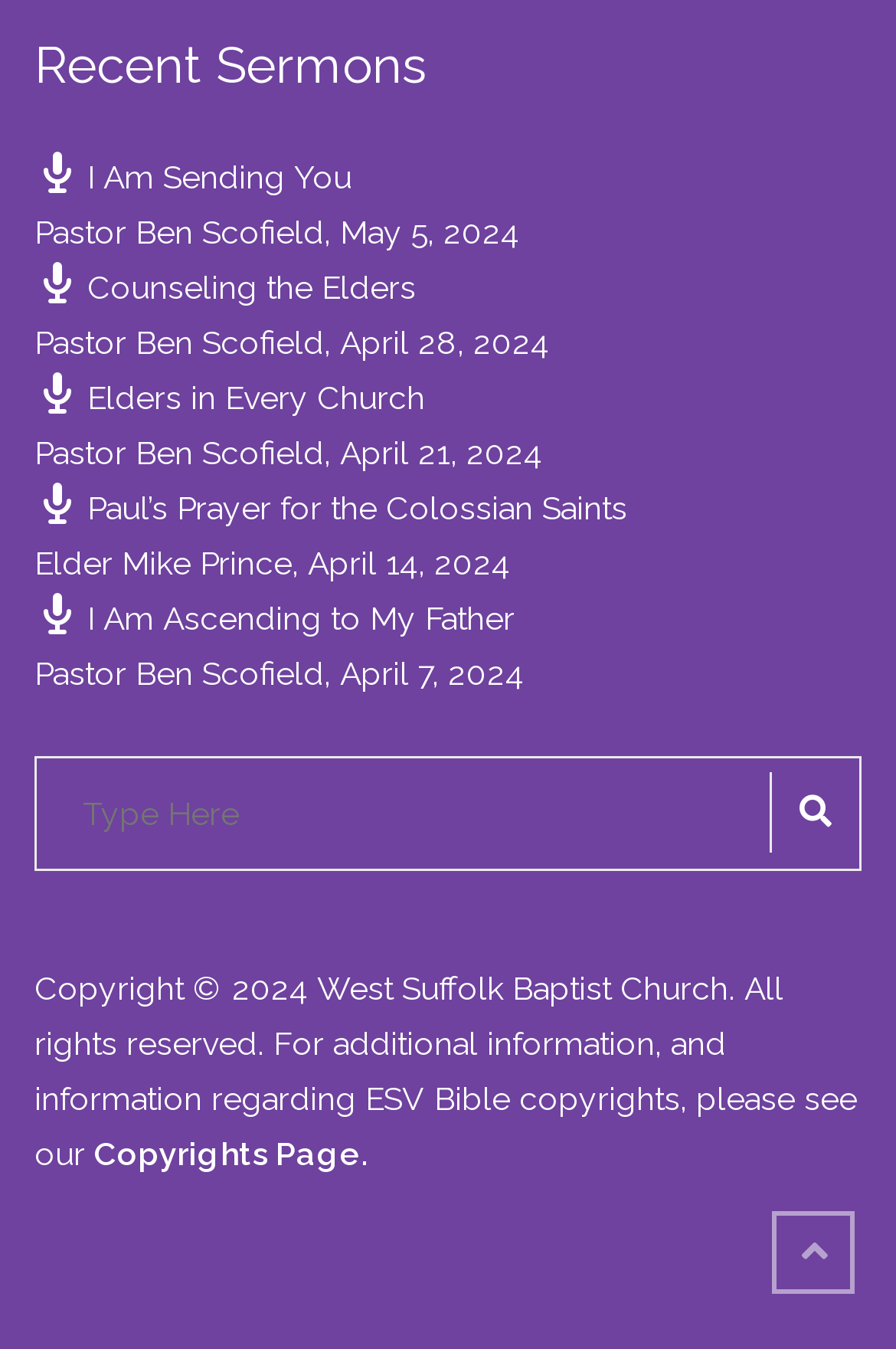Find the bounding box coordinates for the area that must be clicked to perform this action: "View sermon 'I Am Sending You'".

[0.038, 0.118, 0.392, 0.145]